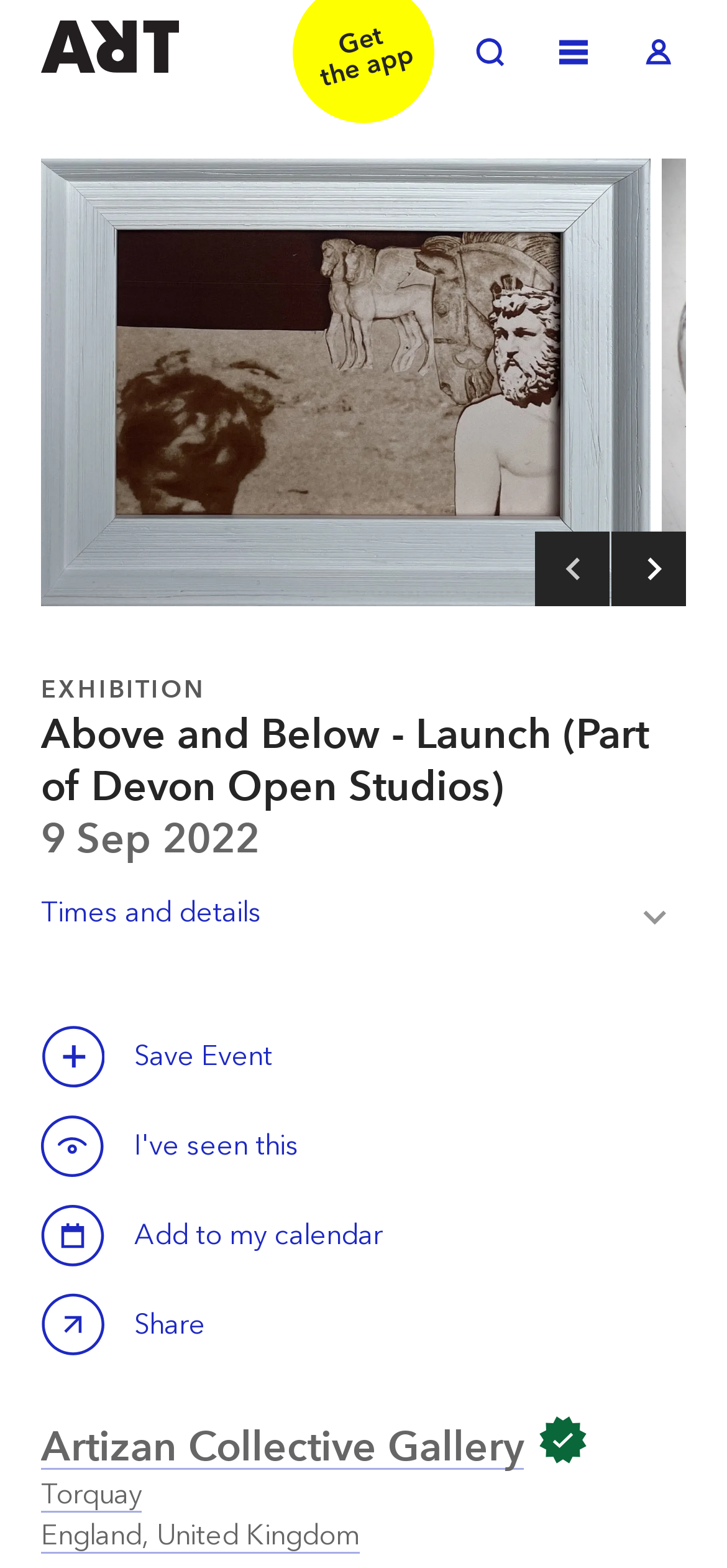How many buttons are there in the webpage?
Please use the image to provide an in-depth answer to the question.

There are four button elements in the webpage, namely 'Times and details Toggle', 'Save this event', 'Calendar', and 'Share Above and Below - Launch (Part of Devon Open Studios)' which are all child elements of the HeaderAsNonLandmark element.